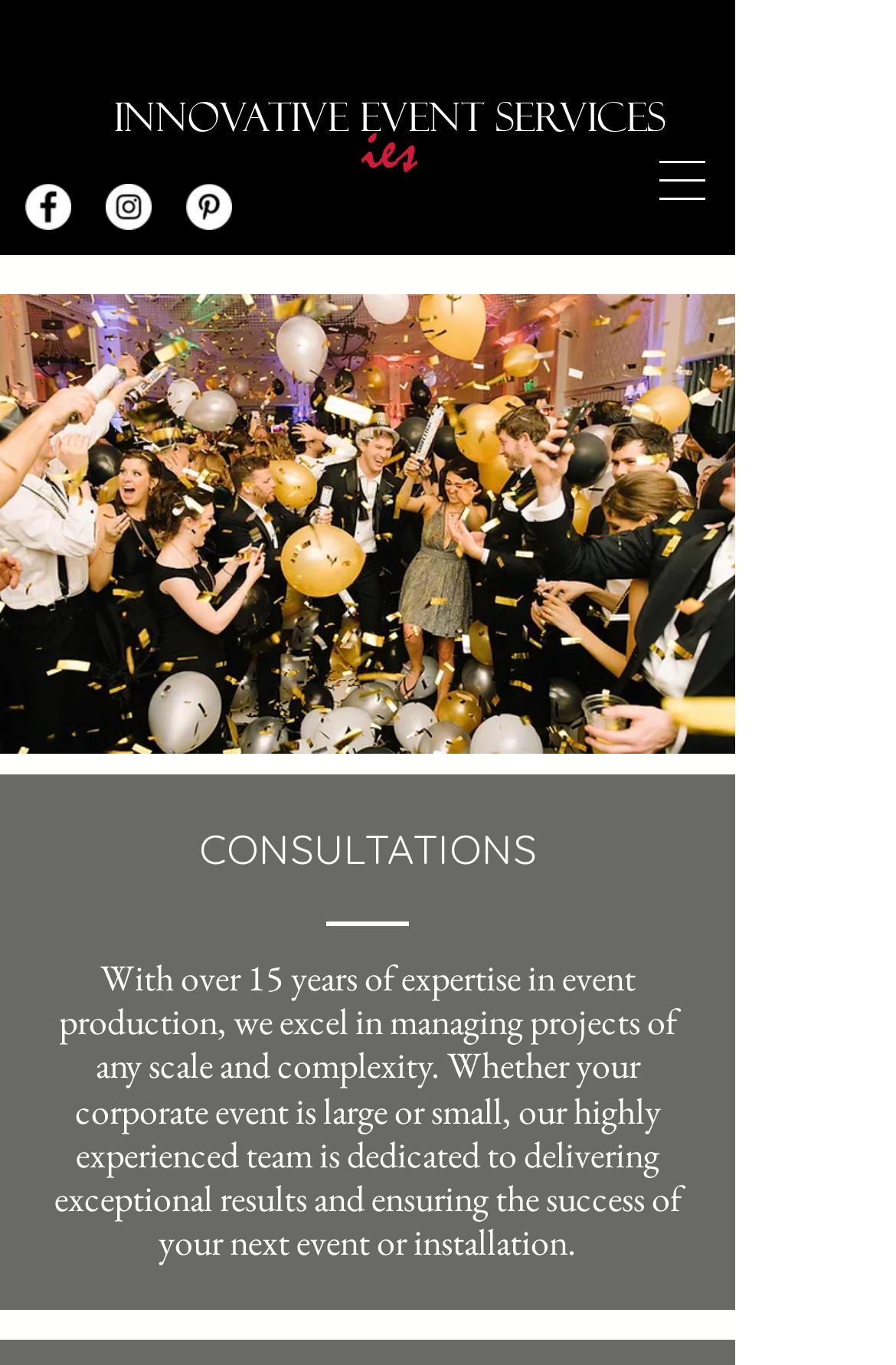What is the purpose of the company?
Please answer the question as detailed as possible based on the image.

The purpose of the company is obtained from the StaticText element 'With over 15 years of expertise in event production...' with bounding box coordinates [0.06, 0.699, 0.76, 0.928], which mentions managing projects of any scale and complexity, indicating that the company is involved in event management.